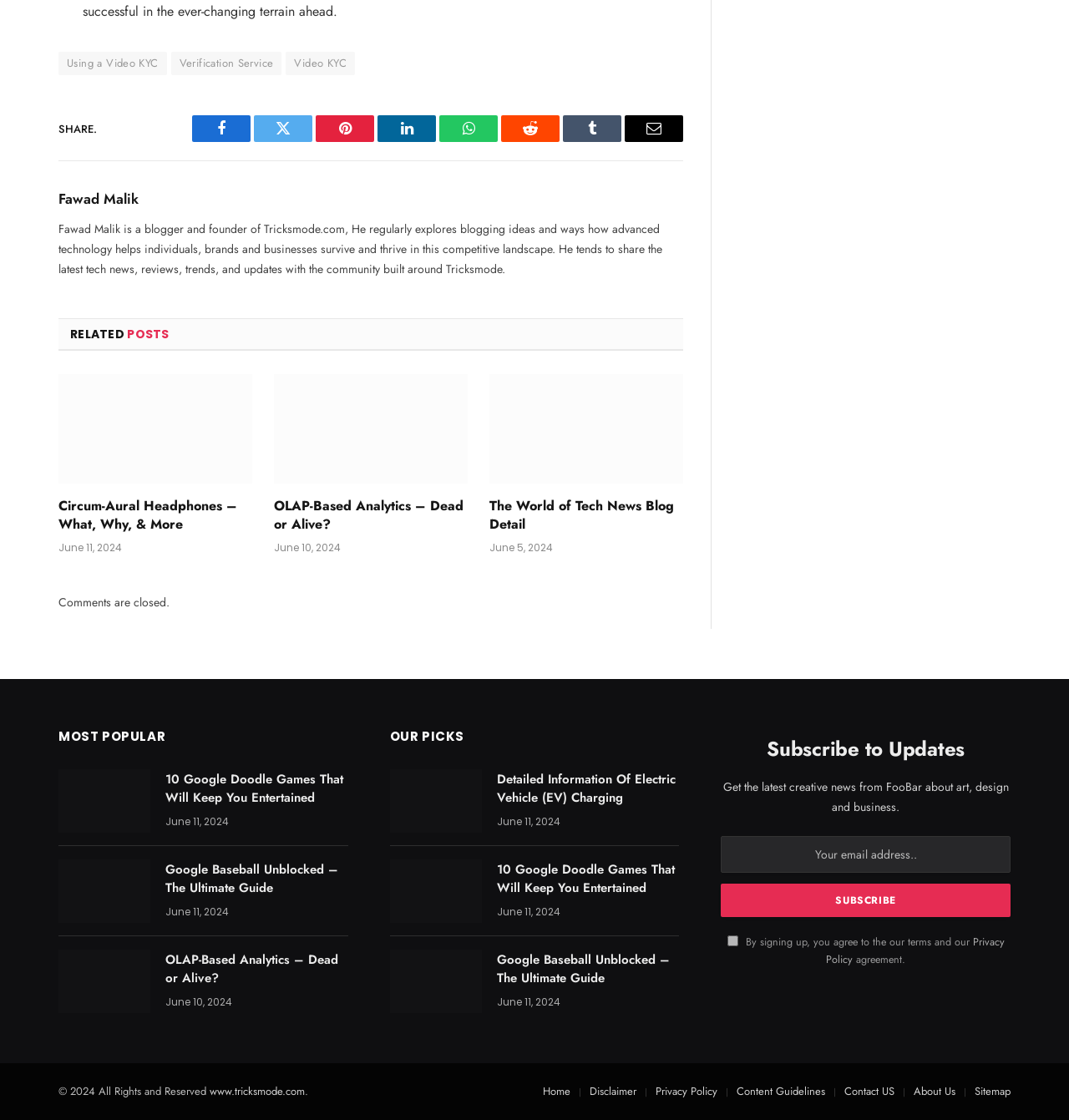Based on the provided description, "Privacy Policy", find the bounding box of the corresponding UI element in the screenshot.

[0.613, 0.968, 0.671, 0.982]